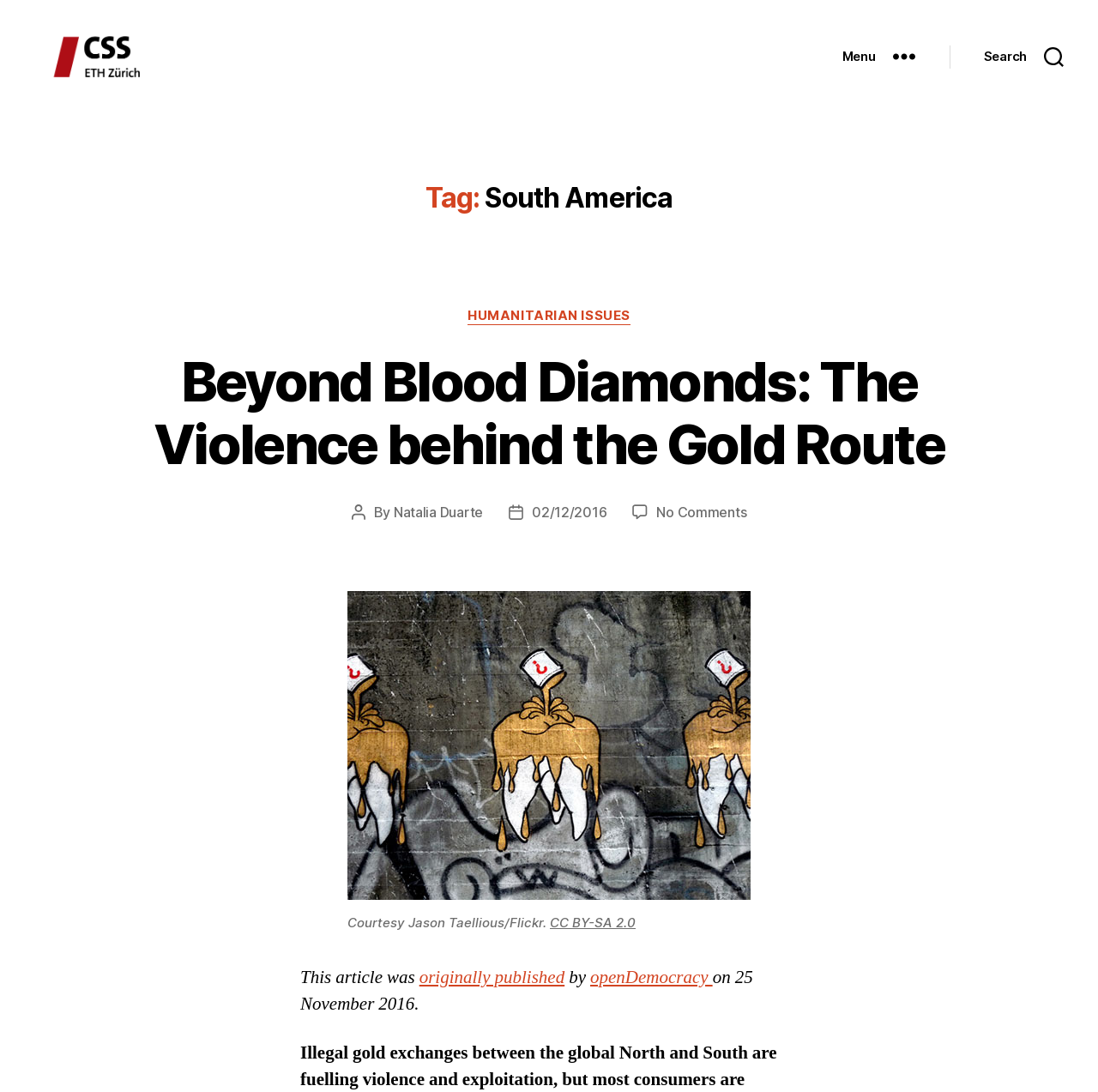Given the description parent_node: CSS Blog Network, predict the bounding box coordinates of the UI element. Ensure the coordinates are in the format (top-left x, top-left y, bottom-right x, bottom-right y) and all values are between 0 and 1.

[0.031, 0.022, 0.167, 0.093]